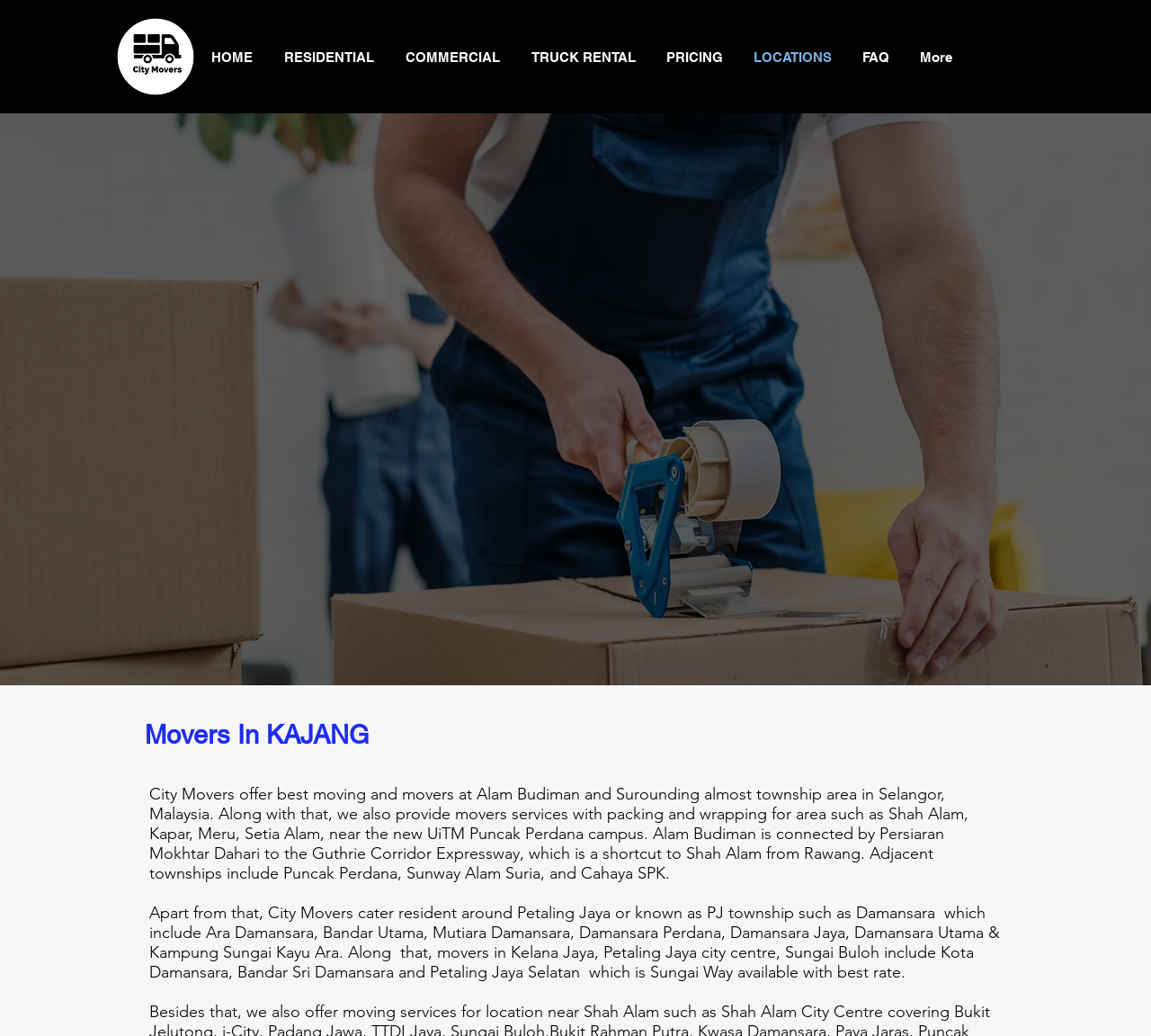Find the bounding box coordinates of the element to click in order to complete the given instruction: "Learn about TRUCK RENTAL."

[0.45, 0.034, 0.567, 0.077]